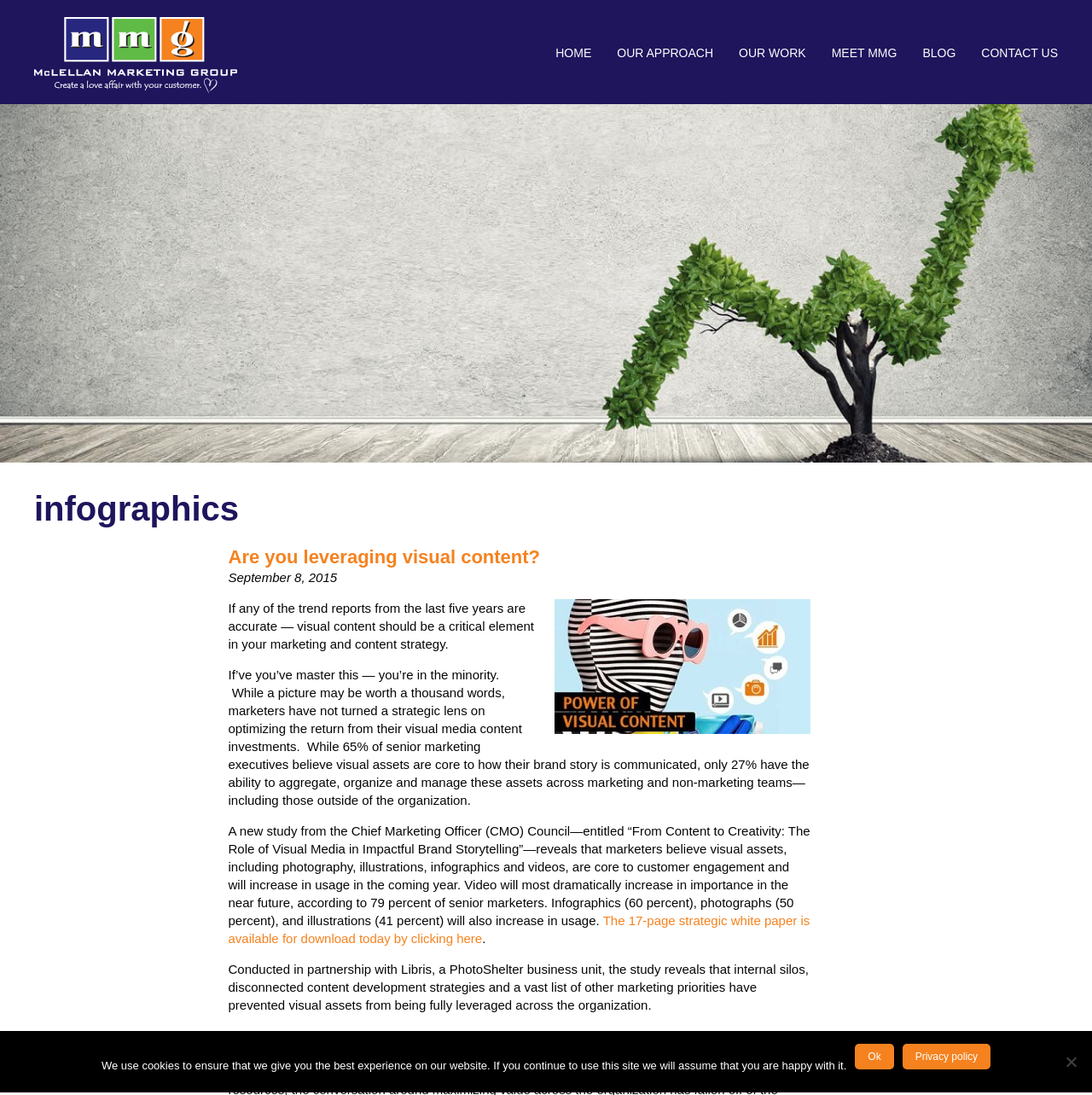What is the main topic of this webpage? Based on the image, give a response in one word or a short phrase.

Infographics